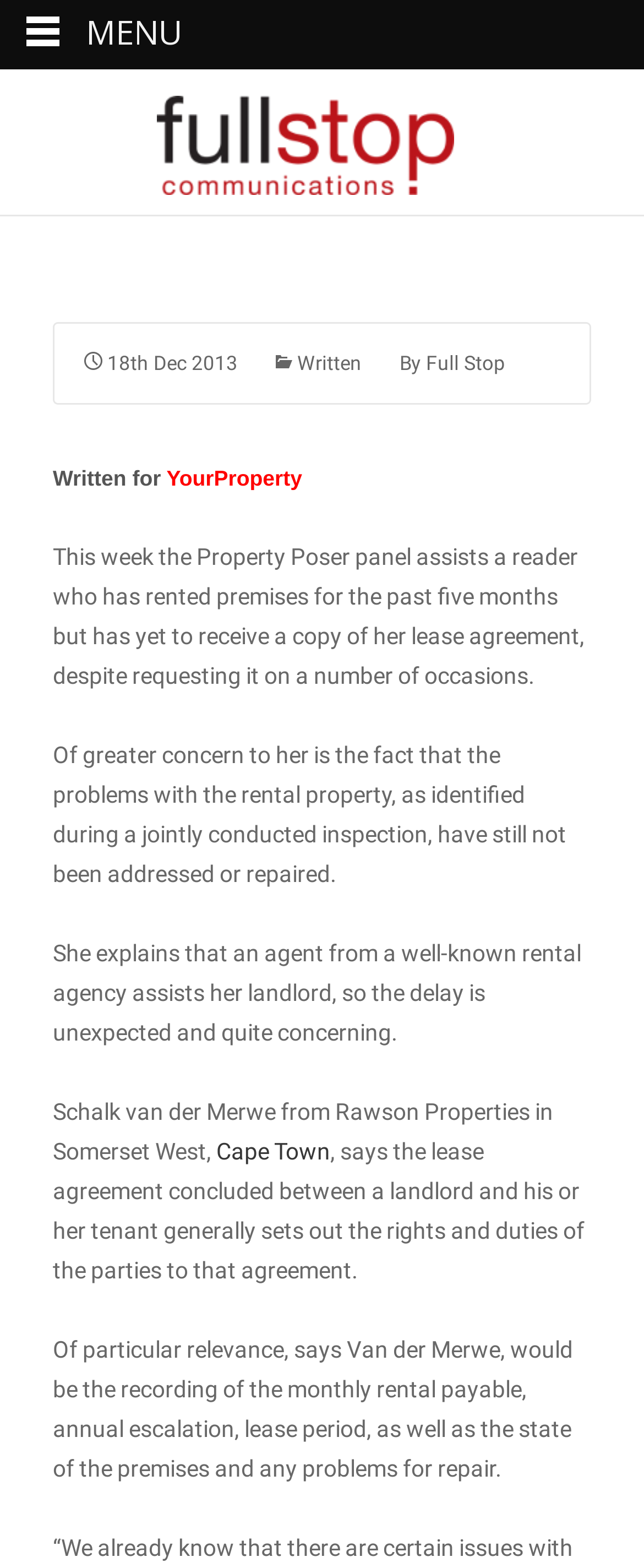Articulate a complete and detailed caption of the webpage elements.

The webpage appears to be an article or blog post about a property-related issue. At the top, there is a header section with a link to "Full Stop Communications" accompanied by an image with the same name. Below this header, there is a section with a timestamp "18th Dec 2013" and a series of links and text, including "Written by Full Stop" and "YourProperty".

The main content of the article starts with a paragraph of text that describes a reader's issue with not receiving a copy of their lease agreement despite requesting it multiple times. This is followed by several paragraphs of text that discuss the problems with the rental property and the concerns of the reader. The text also quotes an expert, Schalk van der Merwe from Rawson Properties, who explains the importance of a lease agreement and its contents.

To the top left of the page, there is a small menu section with the text "MENU". The overall layout of the page is simple, with a clear hierarchy of headings and paragraphs of text. There are no prominent images or graphics on the page, aside from the small image associated with the "Full Stop Communications" link at the top.